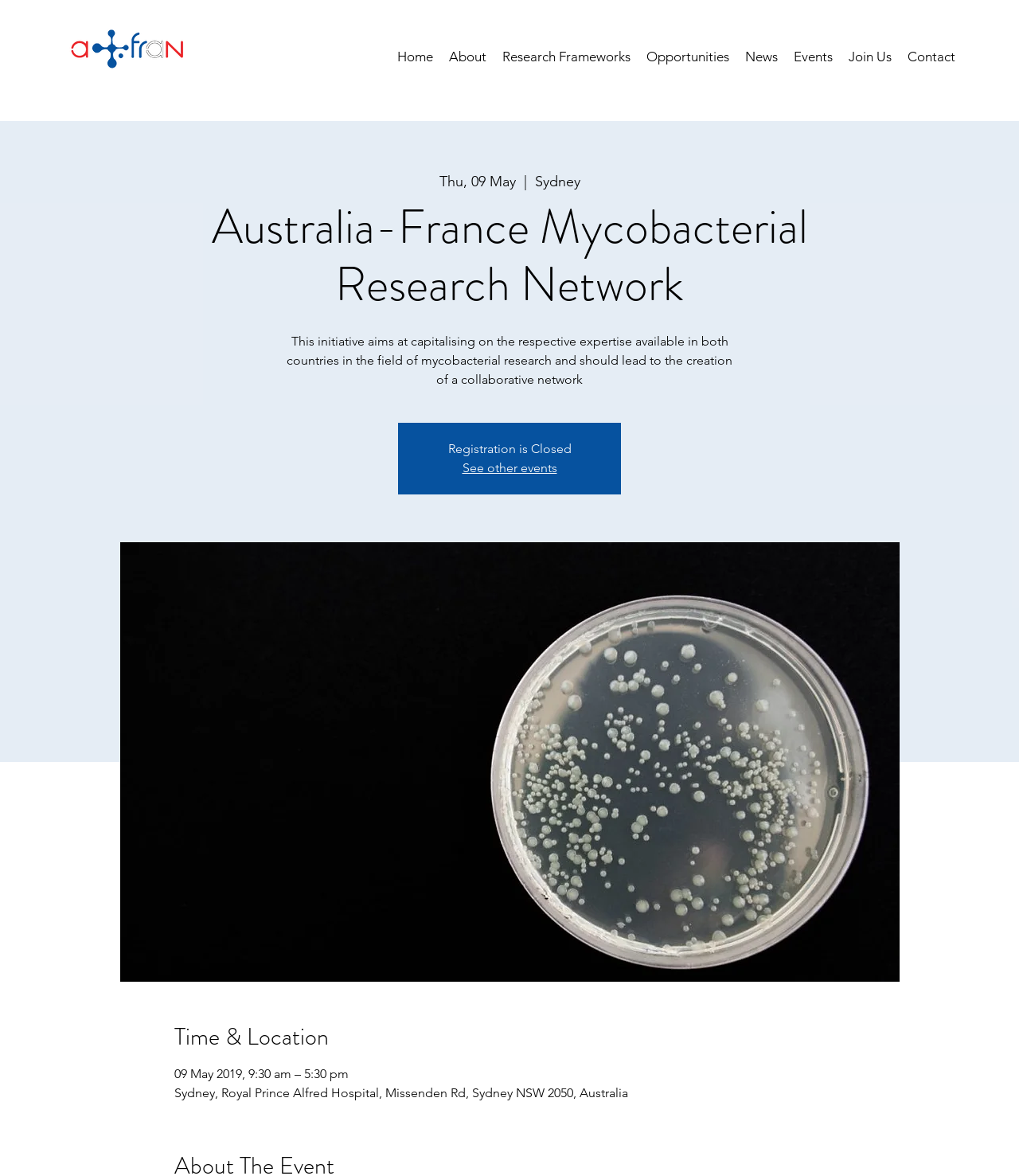Please find and generate the text of the main heading on the webpage.

Australia-France Mycobacterial Research Network